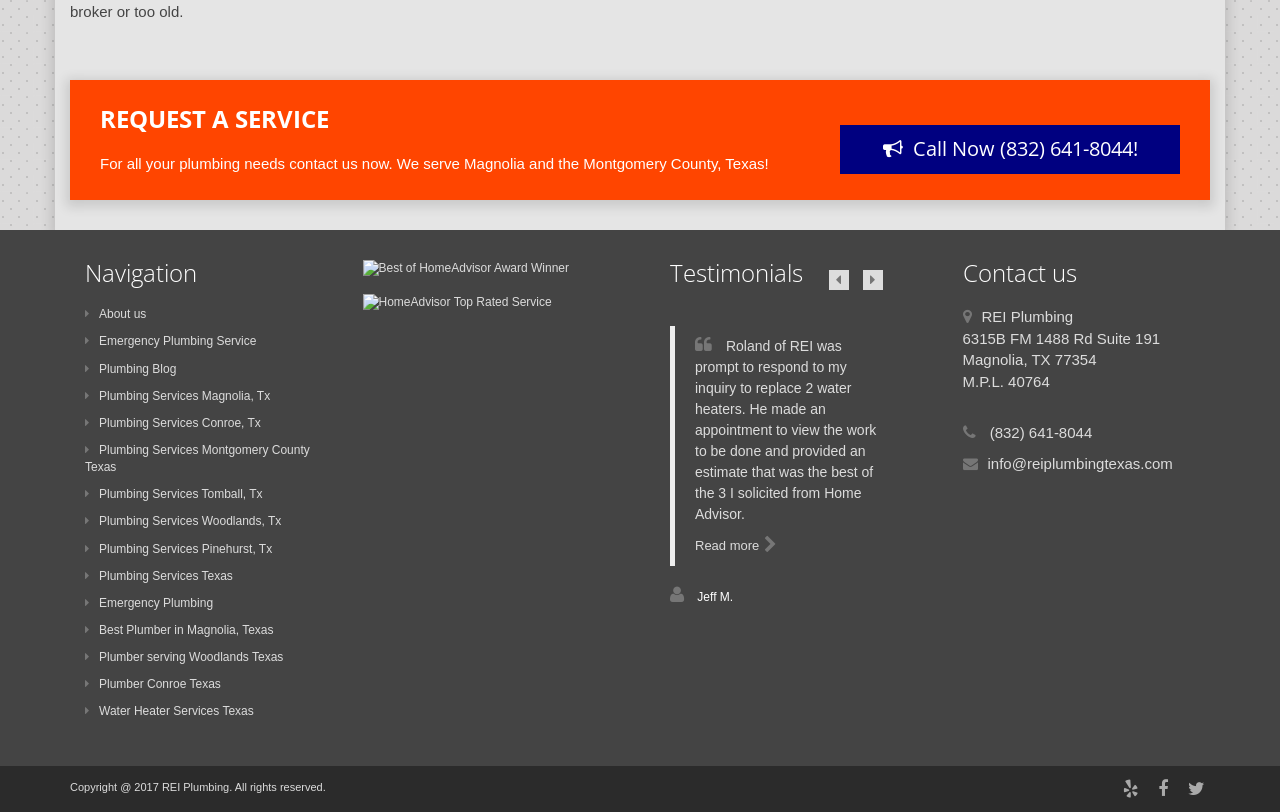Respond to the following question with a brief word or phrase:
What is the name of the company providing plumbing services?

REI Plumbing